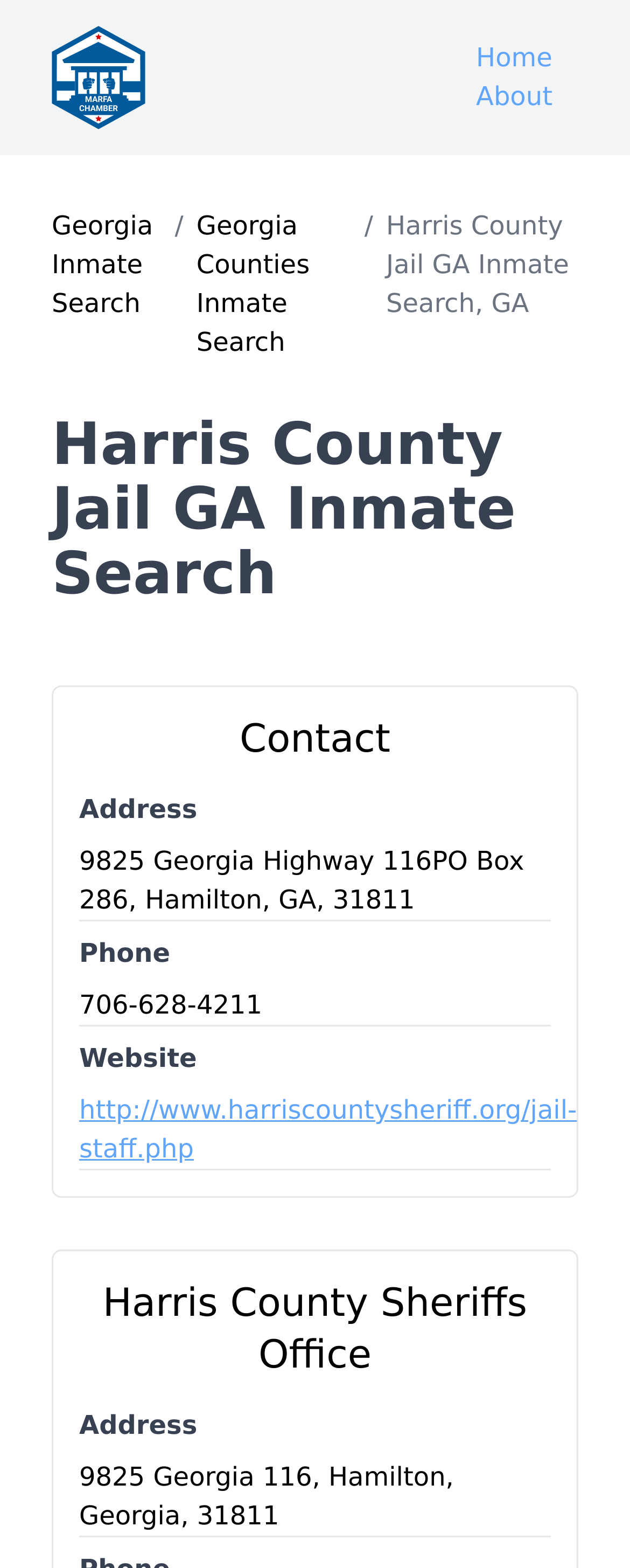Use a single word or phrase to respond to the question:
What is the website of Harris County Sheriffs Office?

http://www.harriscountysheriff.org/jail-staff.php